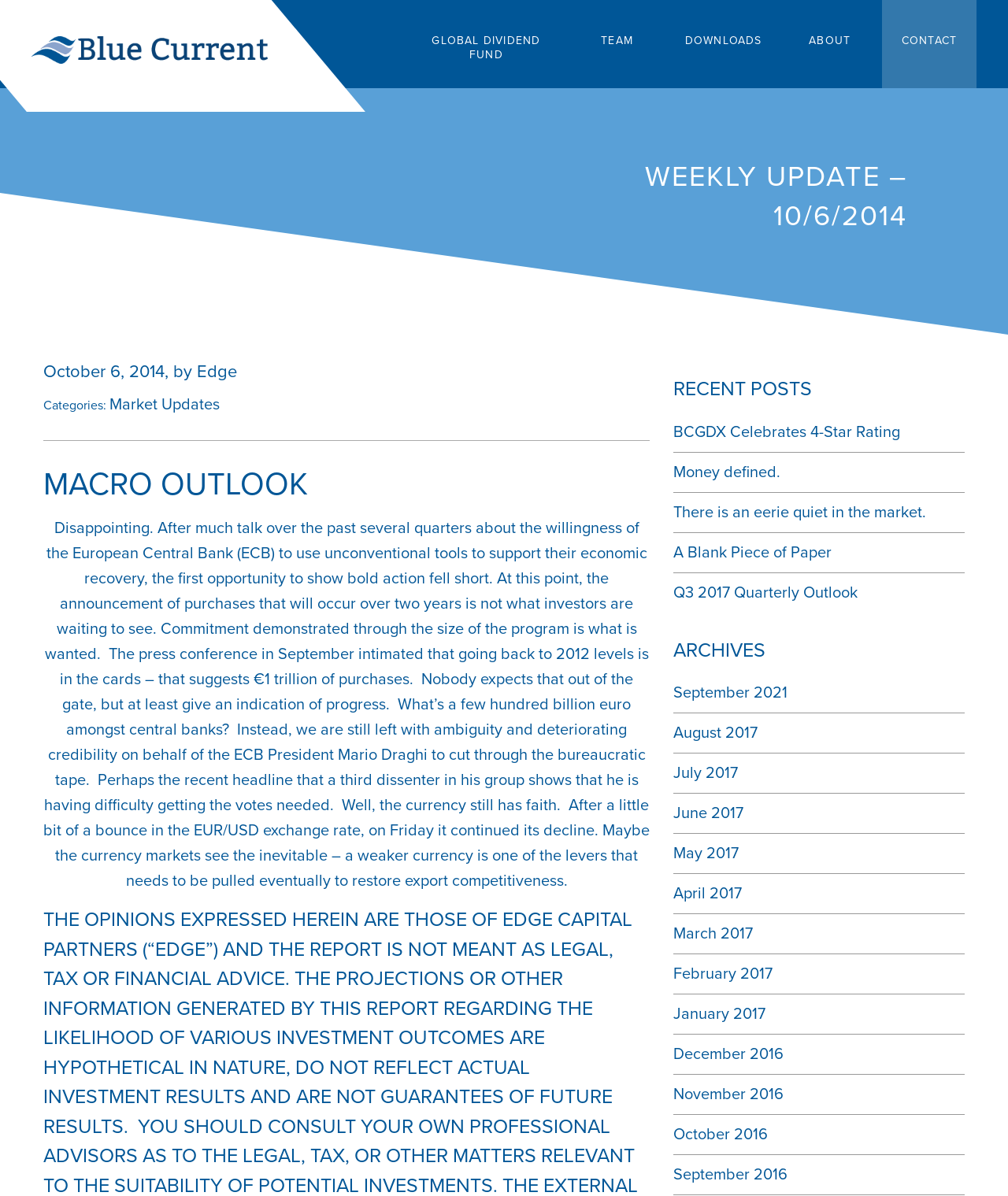Determine the bounding box for the UI element as described: "Instagram". The coordinates should be represented as four float numbers between 0 and 1, formatted as [left, top, right, bottom].

None